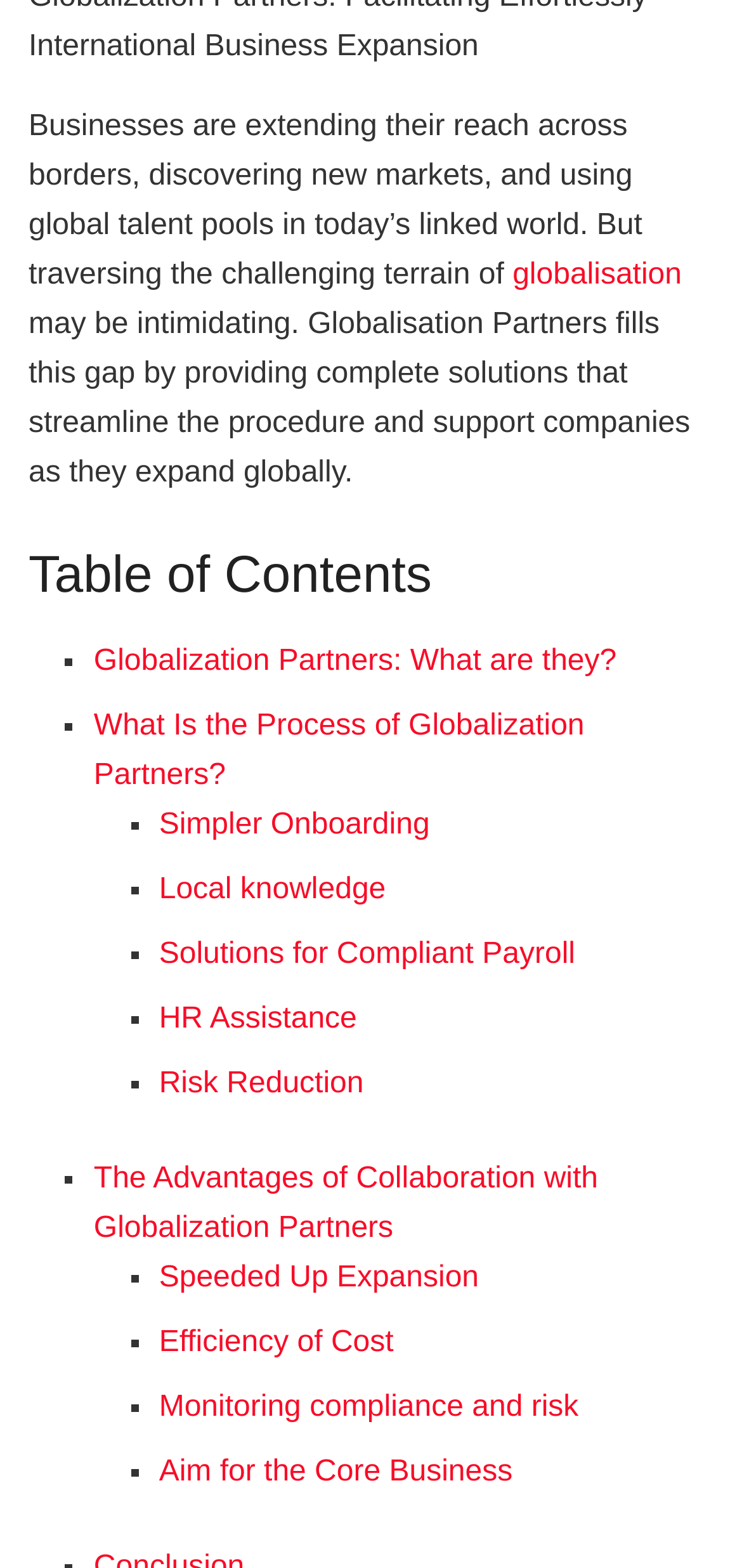Determine the bounding box coordinates for the area that should be clicked to carry out the following instruction: "Explore the Efficiency of Cost".

[0.214, 0.845, 0.53, 0.866]